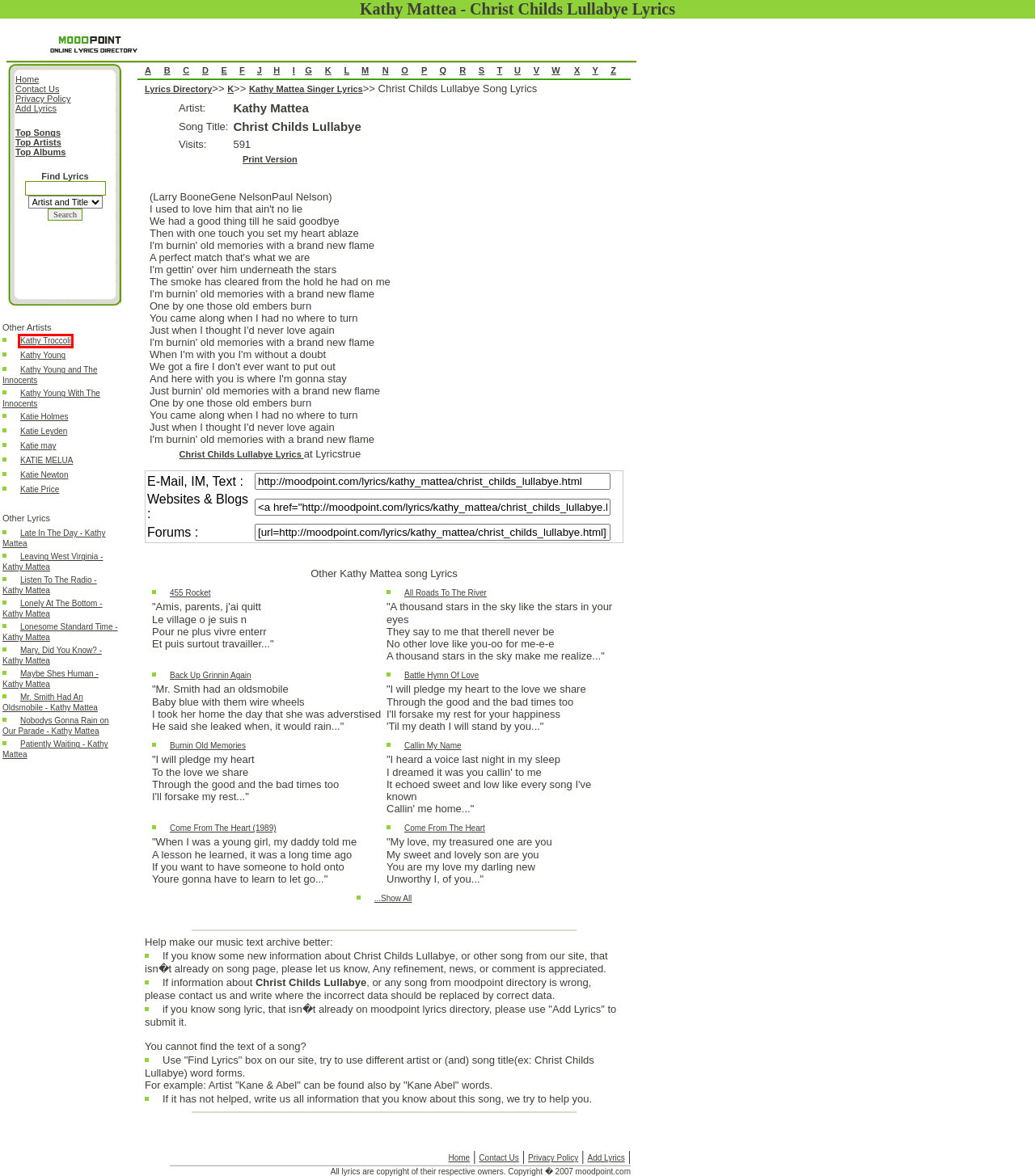A screenshot of a webpage is provided, featuring a red bounding box around a specific UI element. Identify the webpage description that most accurately reflects the new webpage after interacting with the selected element. Here are the candidates:
A. Privacy Policy
B. Kathy Mattea - Burnin Old Memories Lyrics
C. Kathy Mattea - Come From The Heart (1989) Lyrics
D. Kathy Mattea - Leaving West Virginia Lyrics
E. Kathy Mattea - Lonely At The Bottom Lyrics
F. Kathy Troccoli Artist Lyrics
G. Kathy Mattea - Come From The Heart Lyrics
H. Top 60 Visited Albums

F